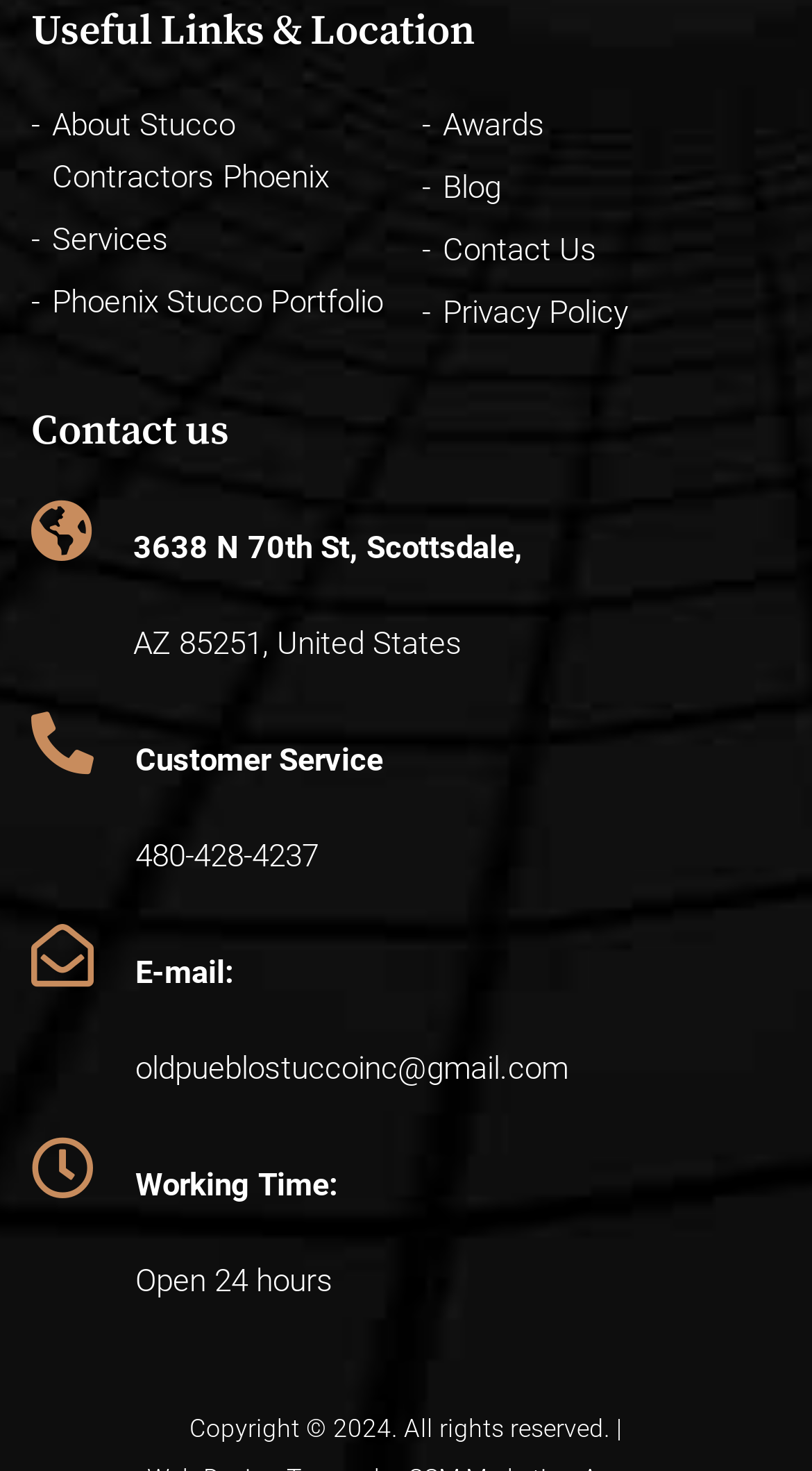Extract the bounding box coordinates of the UI element described by: "E-mail:oldpueblostuccoinc@gmail.com". The coordinates should include four float numbers ranging from 0 to 1, e.g., [left, top, right, bottom].

[0.038, 0.629, 0.7, 0.759]